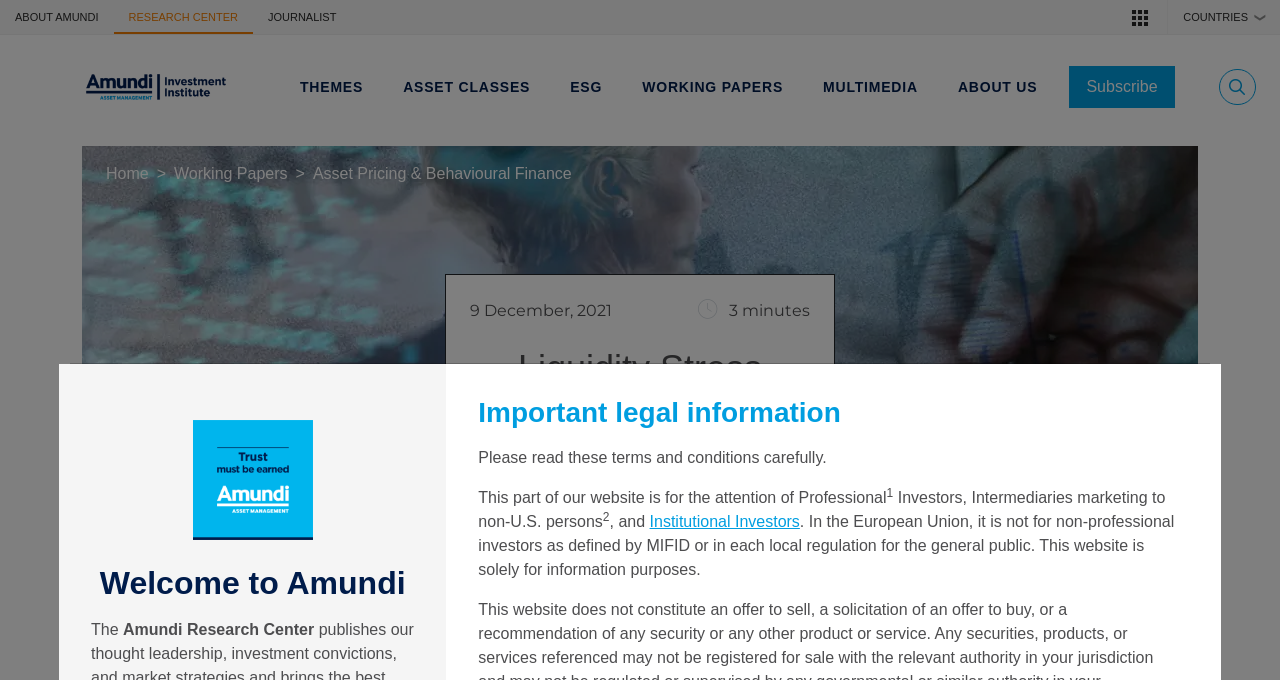What is the name of the research center?
Answer the question with as much detail as possible.

I found the answer by looking at the top-left corner of the webpage, where the logo and the text 'Amundi Research Center' are located.